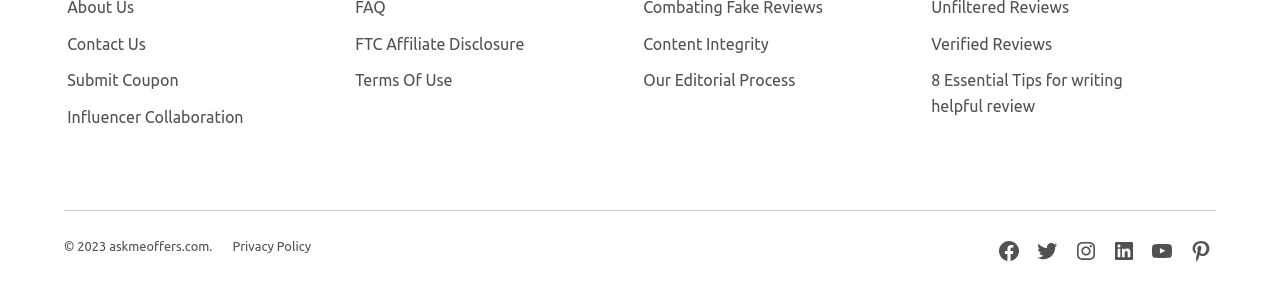What type of content does this website primarily focus on?
From the image, respond using a single word or phrase.

Reviews